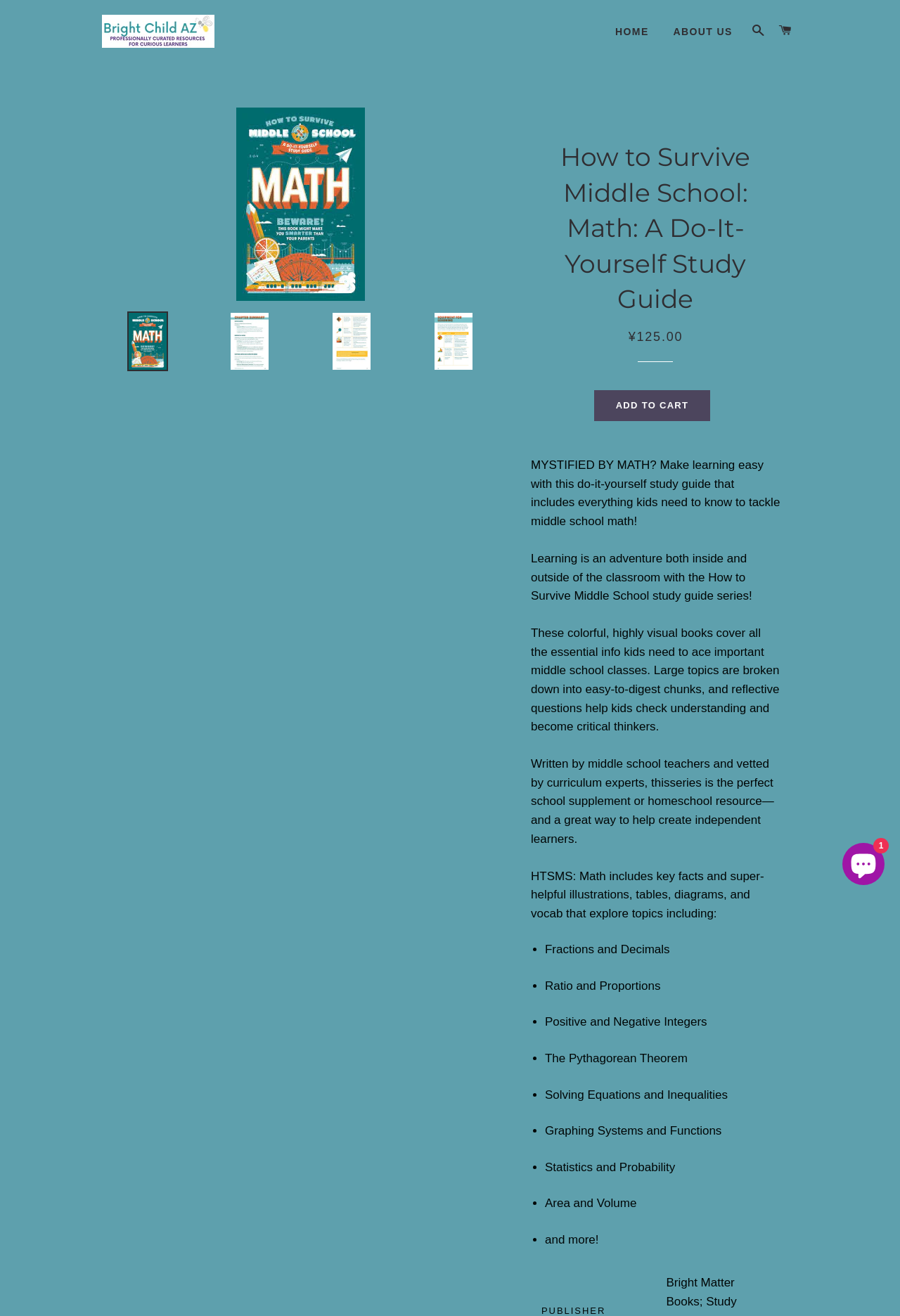Please identify the bounding box coordinates of the clickable area that will allow you to execute the instruction: "Click the 'CART' link".

[0.86, 0.008, 0.887, 0.039]